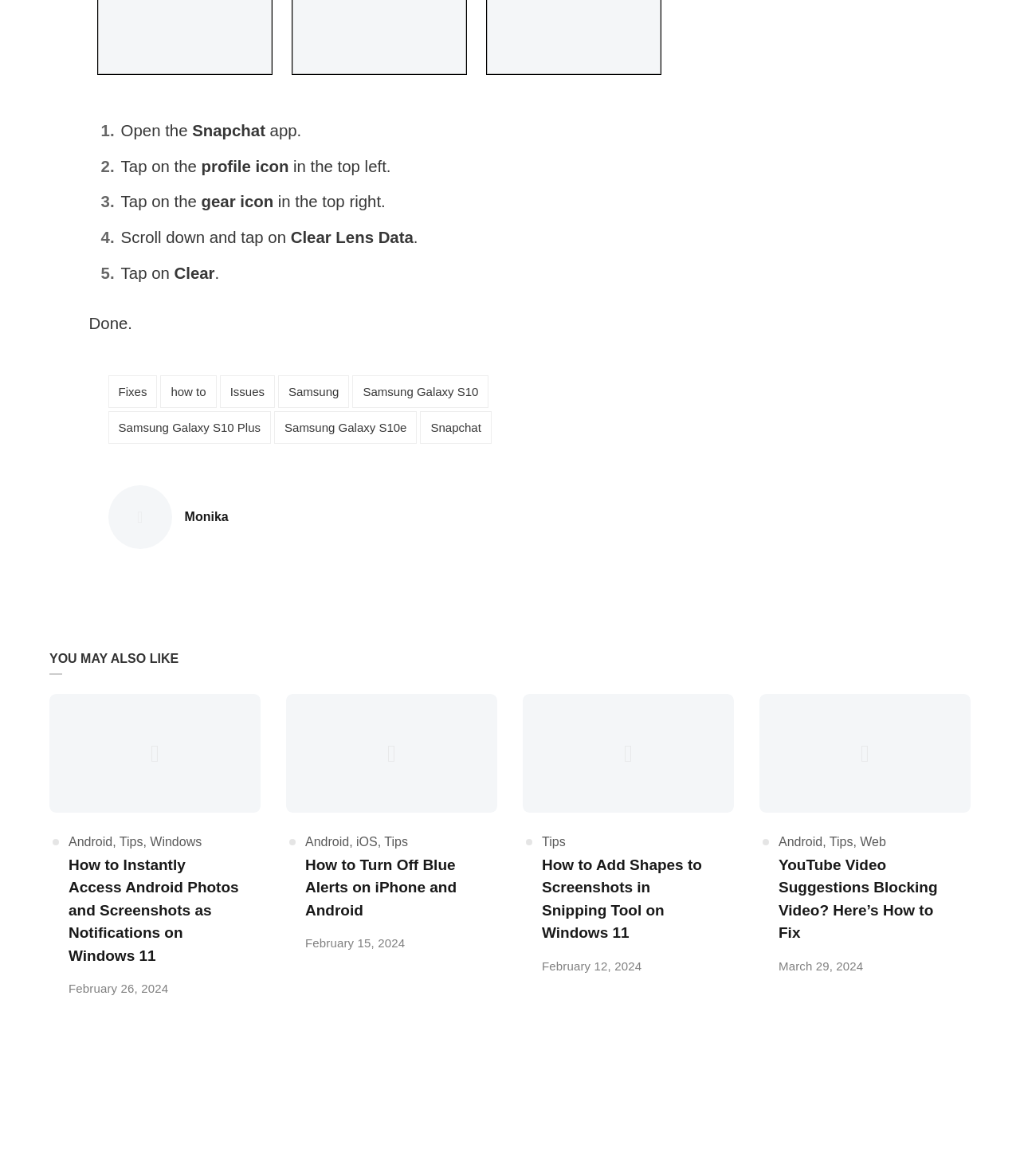Who posted the article 'How to Turn Off Blue Alerts on iPhone and Android'?
Can you provide an in-depth and detailed response to the question?

The author of the article 'How to Turn Off Blue Alerts on iPhone and Android' is Monika, as indicated by the 'Posted by Monika' text at the bottom of the article.